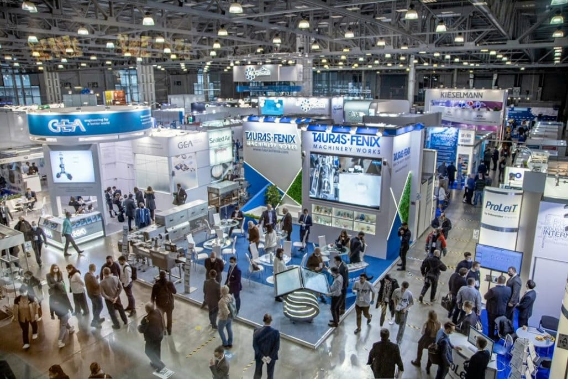Please answer the following question using a single word or phrase: 
How many countries are represented at the exhibition?

16